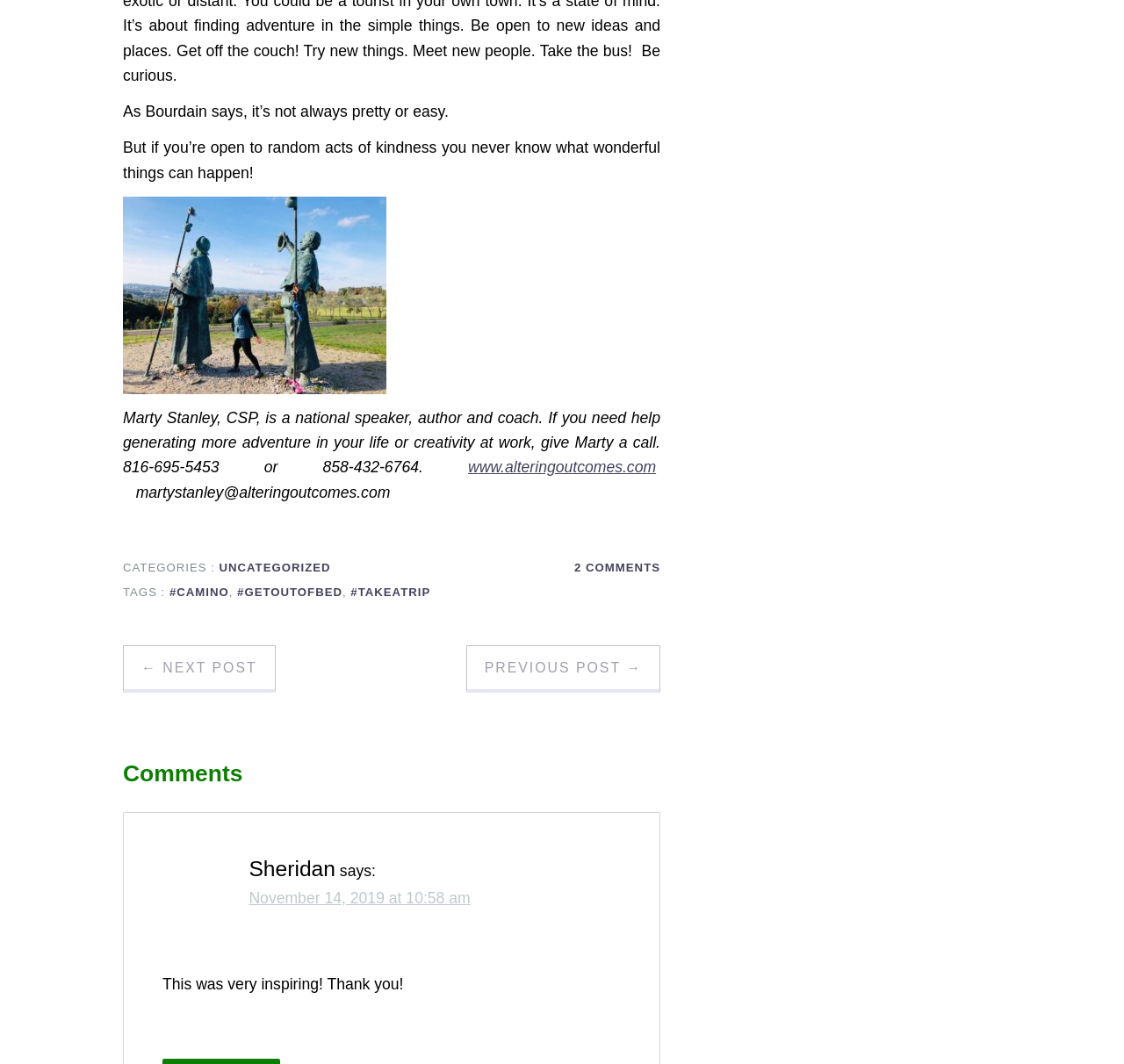Can you pinpoint the bounding box coordinates for the clickable element required for this instruction: "view the previous post"? The coordinates should be four float numbers between 0 and 1, i.e., [left, top, right, bottom].

[0.415, 0.607, 0.588, 0.651]